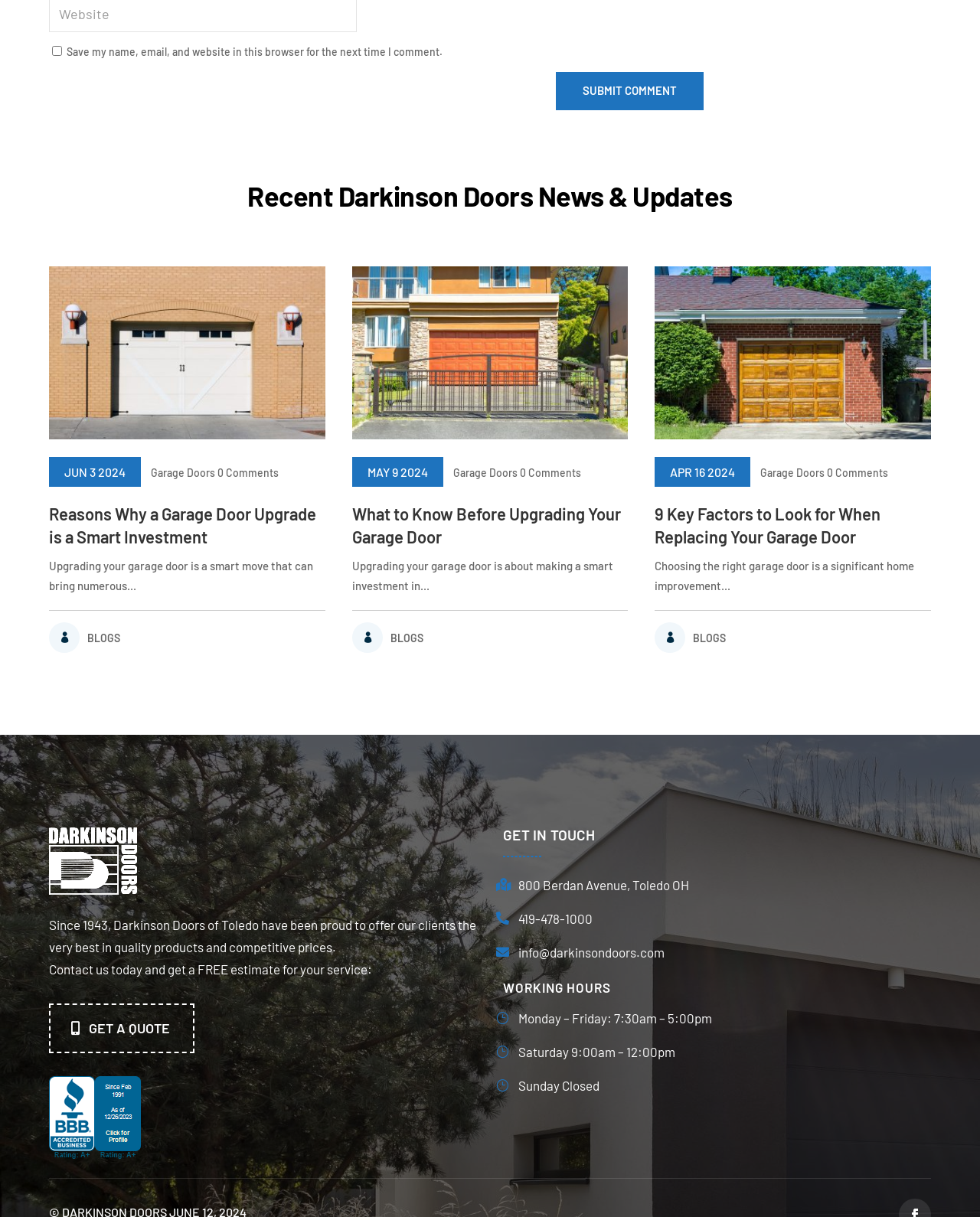Determine the bounding box coordinates for the clickable element required to fulfill the instruction: "View blogs". Provide the coordinates as four float numbers between 0 and 1, i.e., [left, top, right, bottom].

[0.089, 0.519, 0.123, 0.53]